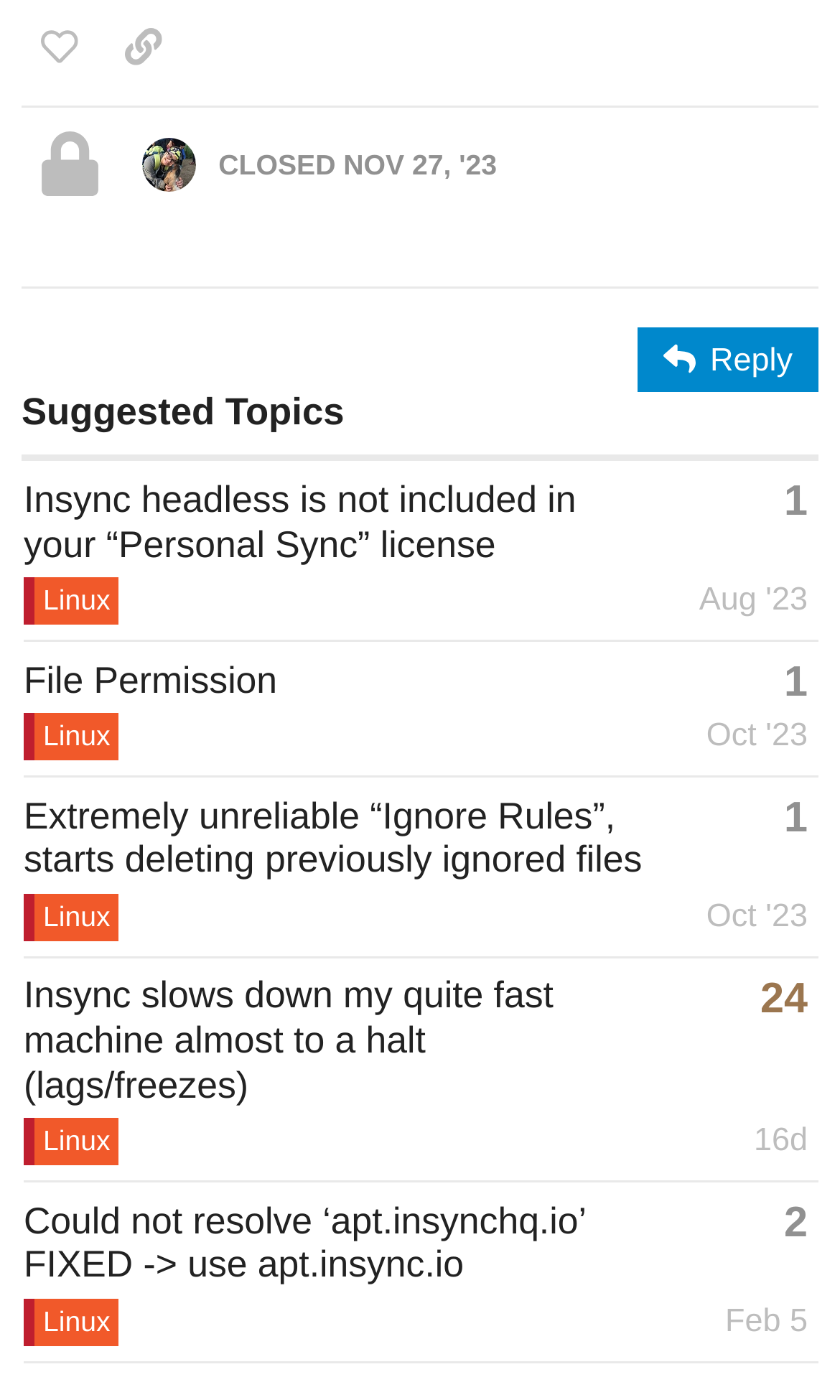Please determine the bounding box coordinates of the element's region to click in order to carry out the following instruction: "Click the 'Suggested Topics' heading". The coordinates should be four float numbers between 0 and 1, i.e., [left, top, right, bottom].

[0.026, 0.276, 0.759, 0.314]